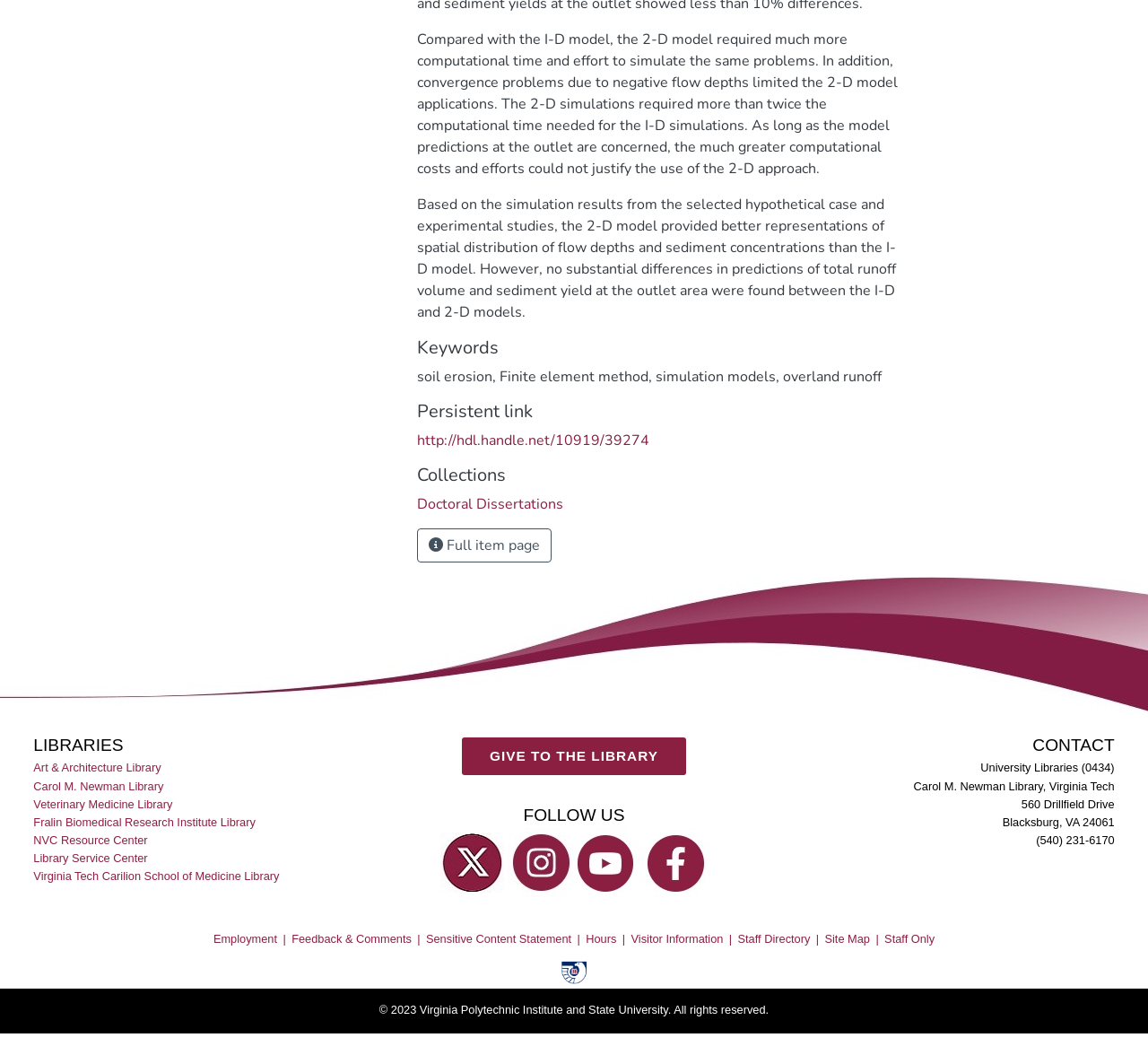Extract the bounding box coordinates for the UI element described as: "Childcare and Family Support".

None